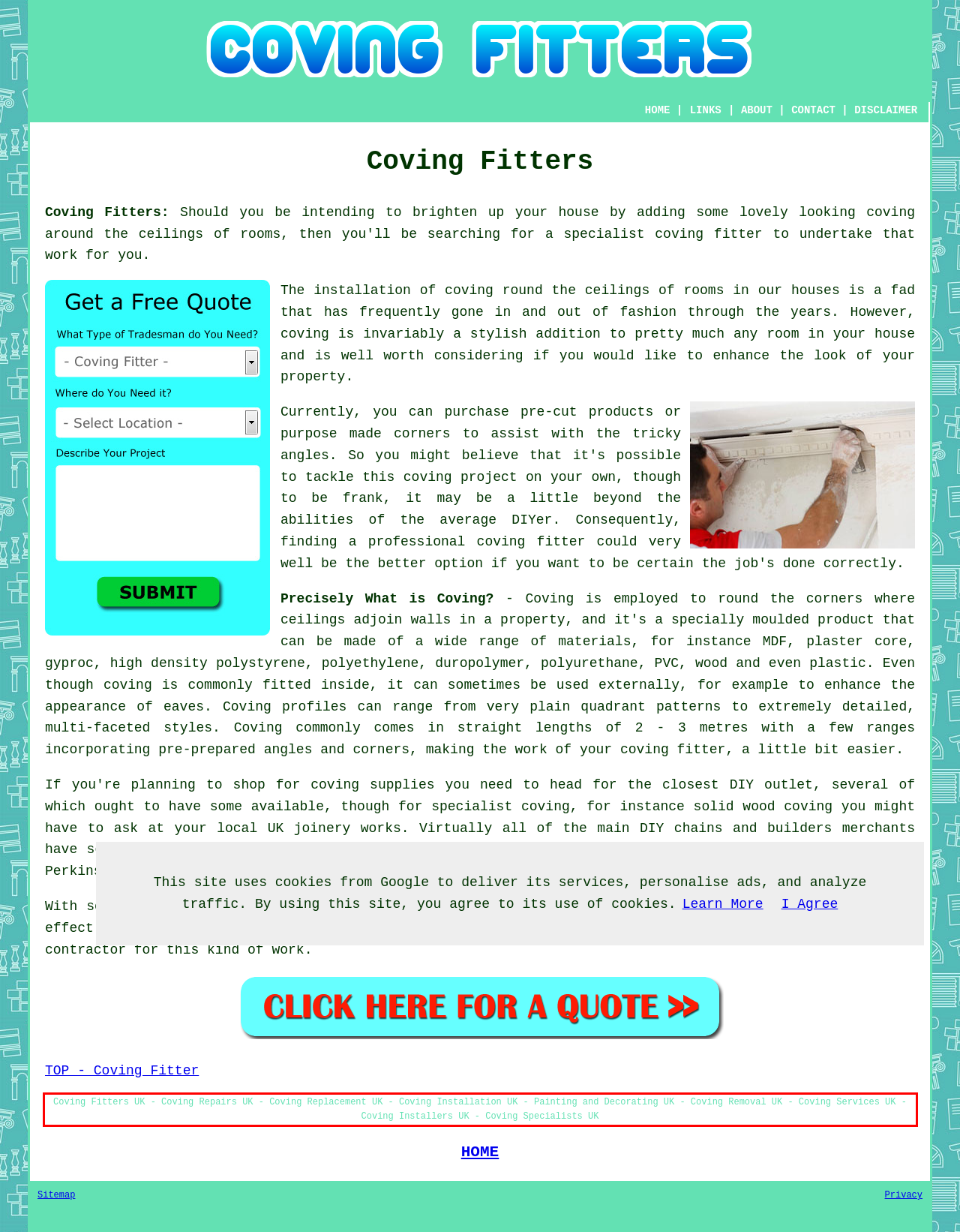There is a screenshot of a webpage with a red bounding box around a UI element. Please use OCR to extract the text within the red bounding box.

Coving Fitters UK - Coving Repairs UK - Coving Replacement UK - Coving Installation UK - Painting and Decorating UK - Coving Removal UK - Coving Services UK - Coving Installers UK - Coving Specialists UK